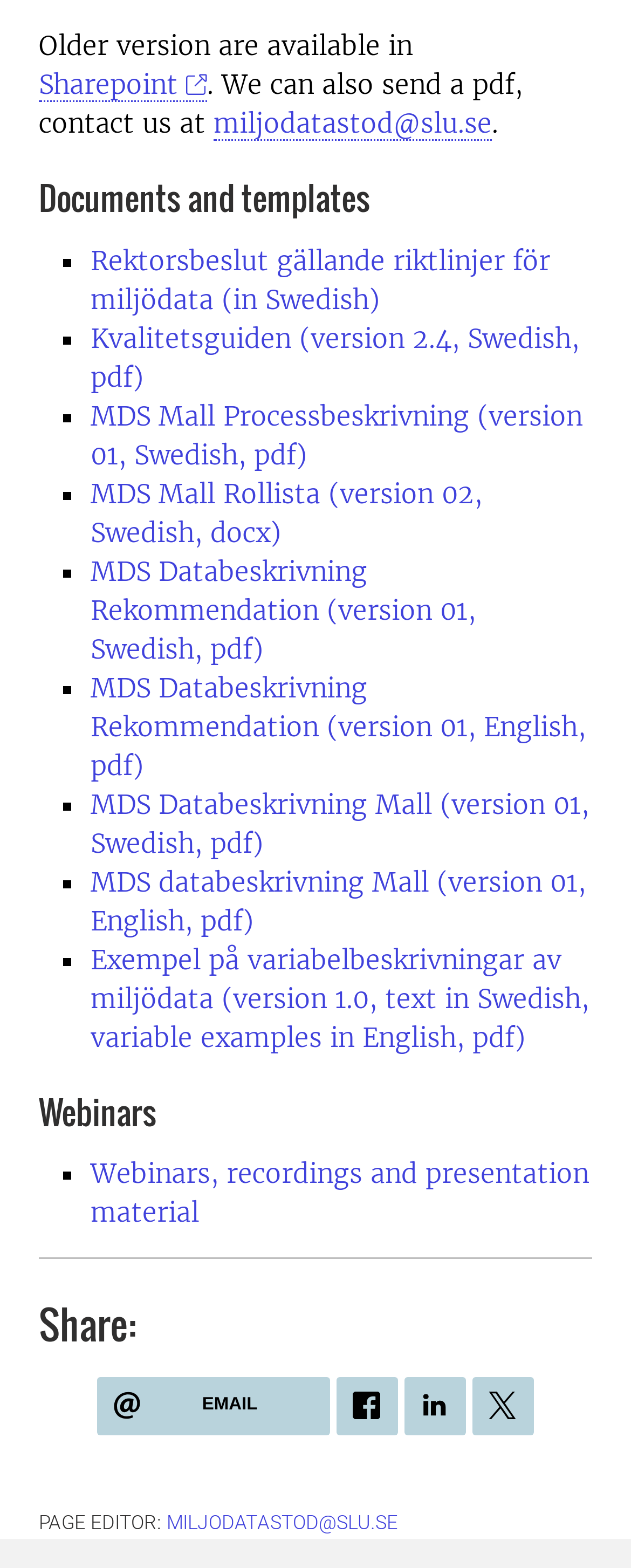What is the purpose of the 'Webinars' section?
Using the image, provide a concise answer in one word or a short phrase.

Providing webinar recordings and materials